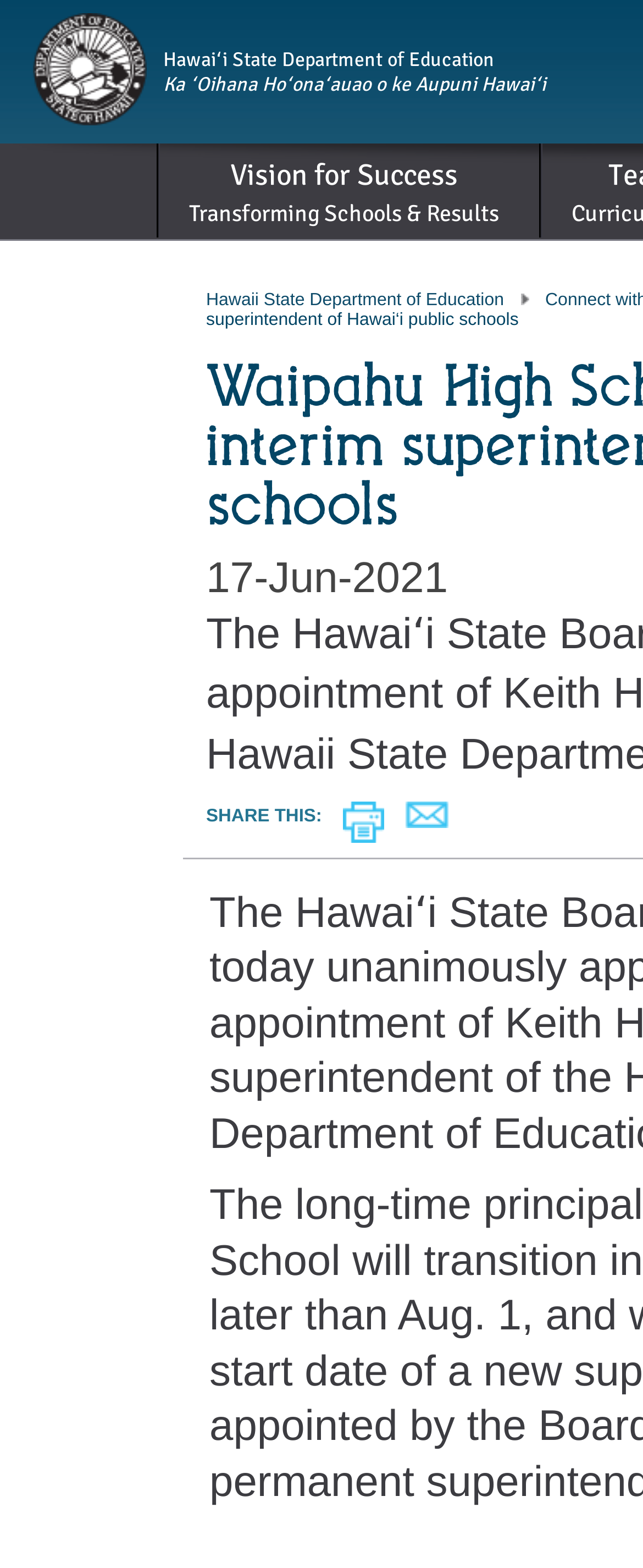Illustrate the webpage's structure and main components comprehensively.

The webpage is about the Hawaii Department of Education, with a focus on the appointment of Waipahu High School's principal as the interim superintendent of Hawaii's public schools. 

At the top left corner, there is a logo image with a corresponding link. Next to the logo, there are two lines of text: "Hawaiʻi State Department of Education" and "Ka ʻOihana Hoʻonaʻauao o ke Aupuni Hawaiʻi", which appear to be the department's name in English and Hawaiian, respectively.

Below the logo and text, there is a link to "SKIP TO MAIN CONTENT" at the top right corner. 

On the left side of the page, there is a link to "Vision for Success Transforming Schools & Results", which is positioned above a link to "Hawaii State Department of Education". Next to the latter link, there is a breadcrumb image.

On the right side of the page, there is a date "17-Jun-2021" displayed. Below the date, there is a "SHARE THIS:" label, accompanied by links to print and email, each with a corresponding icon.